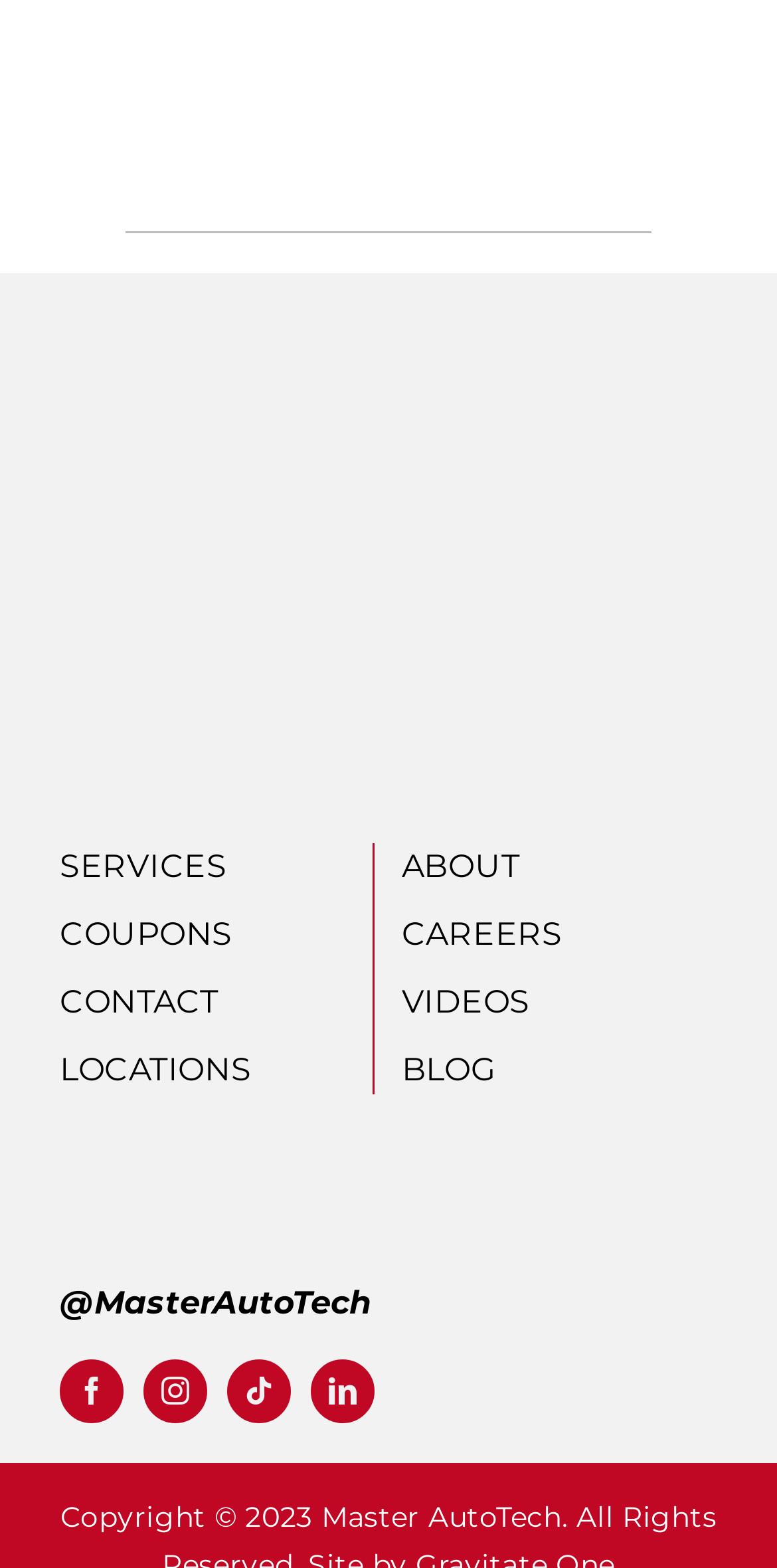How many social media links are there?
Please provide a single word or phrase as your answer based on the image.

4